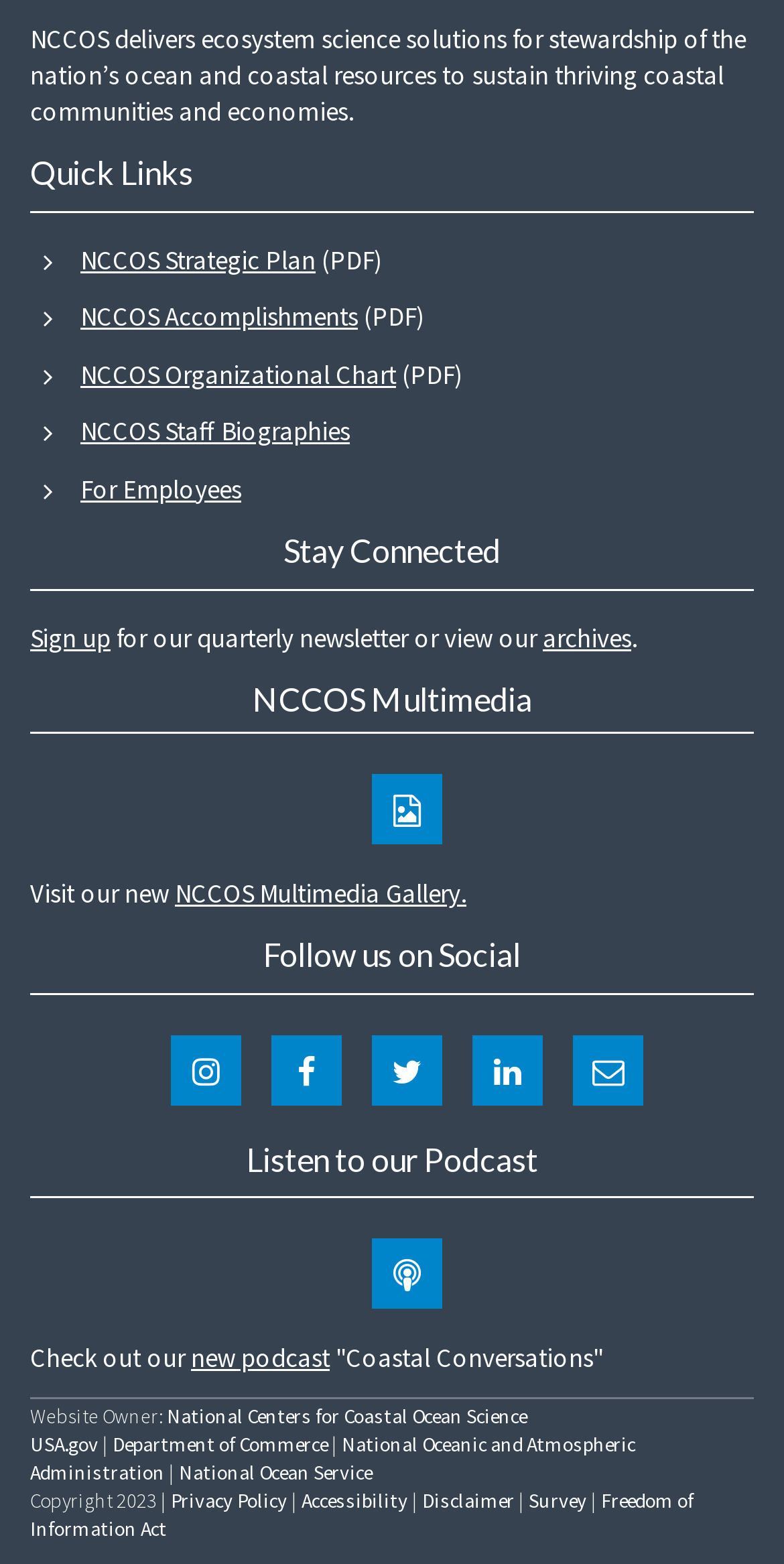What is the name of the NCCOS podcast?
Please provide a comprehensive answer based on the contents of the image.

Under the heading 'Listen to our Podcast', there is a link to the podcast 'Coastal Conversations', indicating that this is the name of the NCCOS podcast.